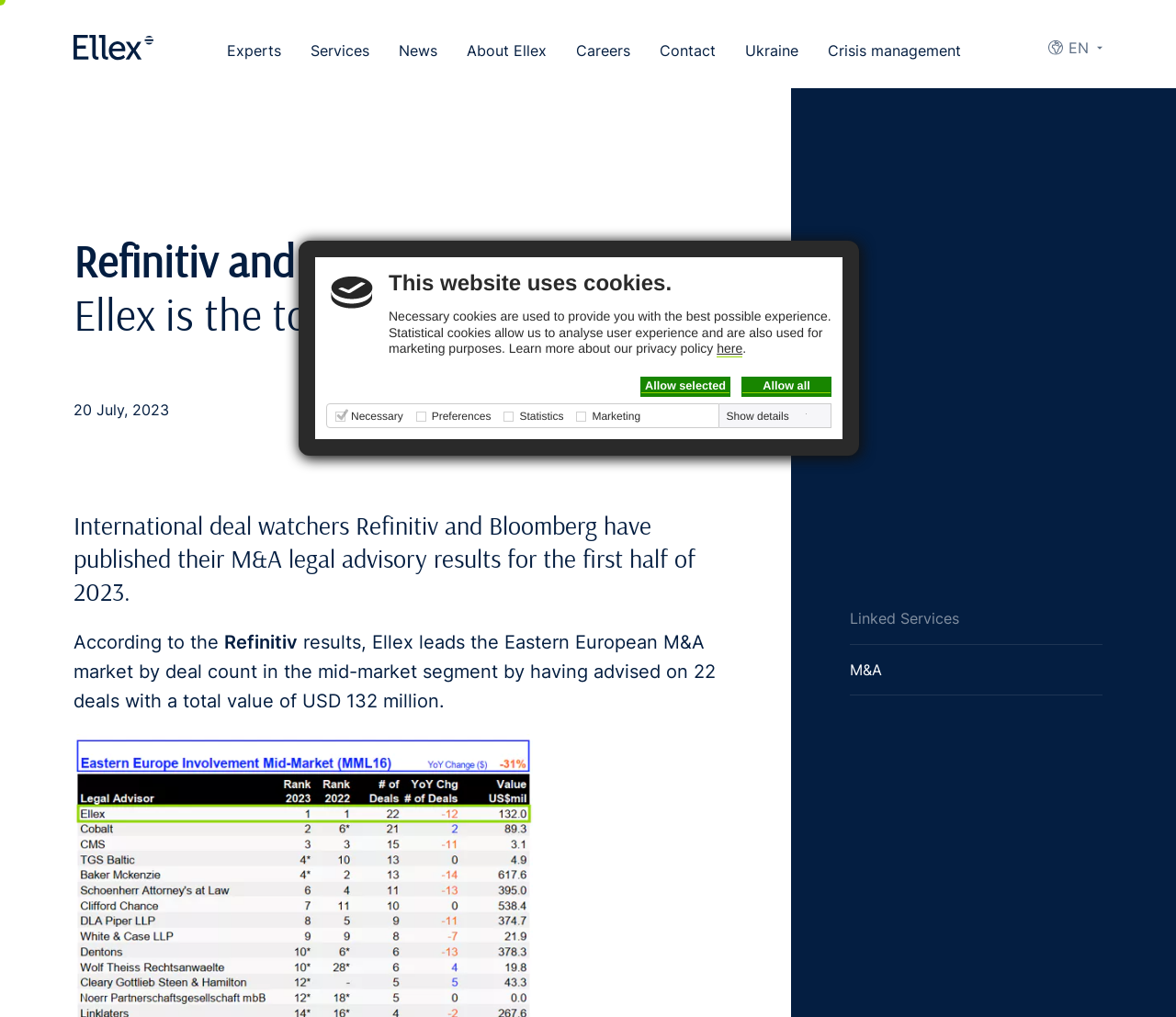Using the webpage screenshot and the element description aria-label="Ellex logo link", determine the bounding box coordinates. Specify the coordinates in the format (top-left x, top-left y, bottom-right x, bottom-right y) with values ranging from 0 to 1.

[0.062, 0.034, 0.13, 0.06]